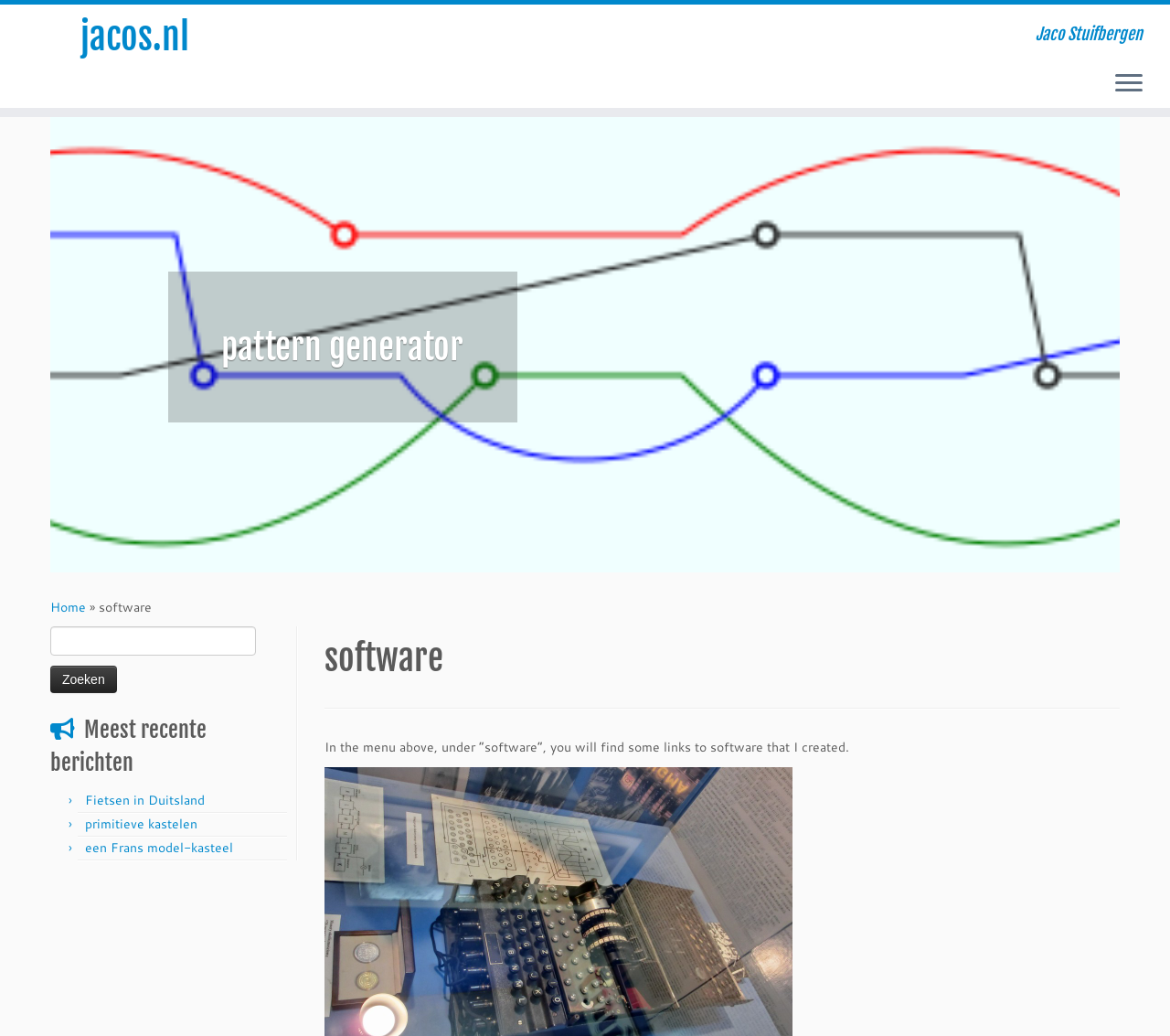Determine the bounding box coordinates of the element that should be clicked to execute the following command: "Go to the 'Home' page".

[0.043, 0.577, 0.073, 0.595]